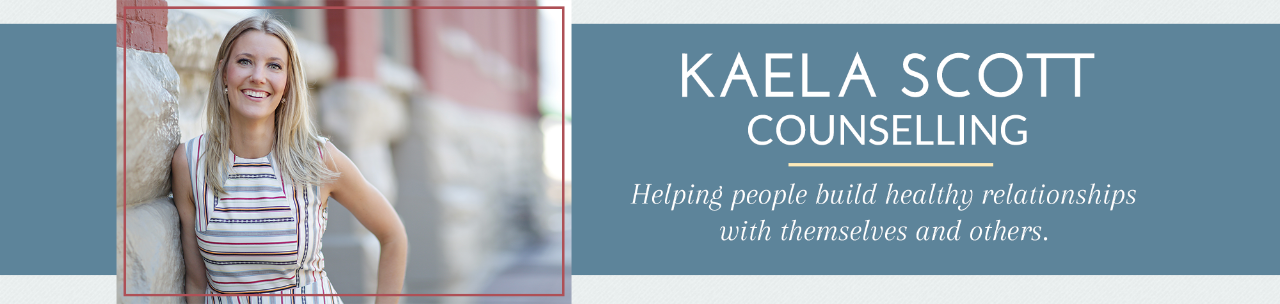Please provide a brief answer to the question using only one word or phrase: 
What type of outfit is Kaela Scott wearing?

Striped